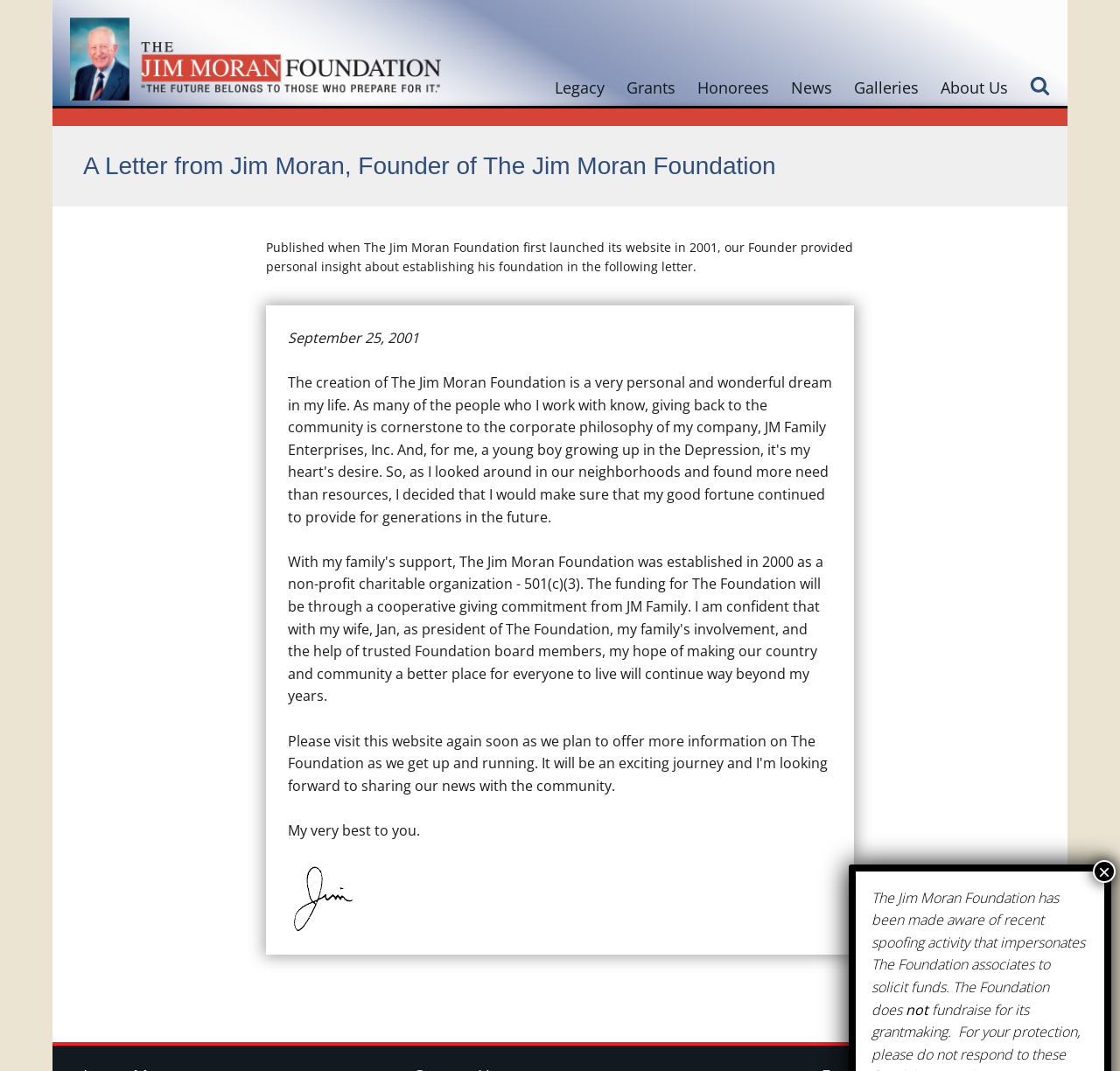Please determine the headline of the webpage and provide its content.

A Letter from Jim Moran, Founder of The Jim Moran Foundation